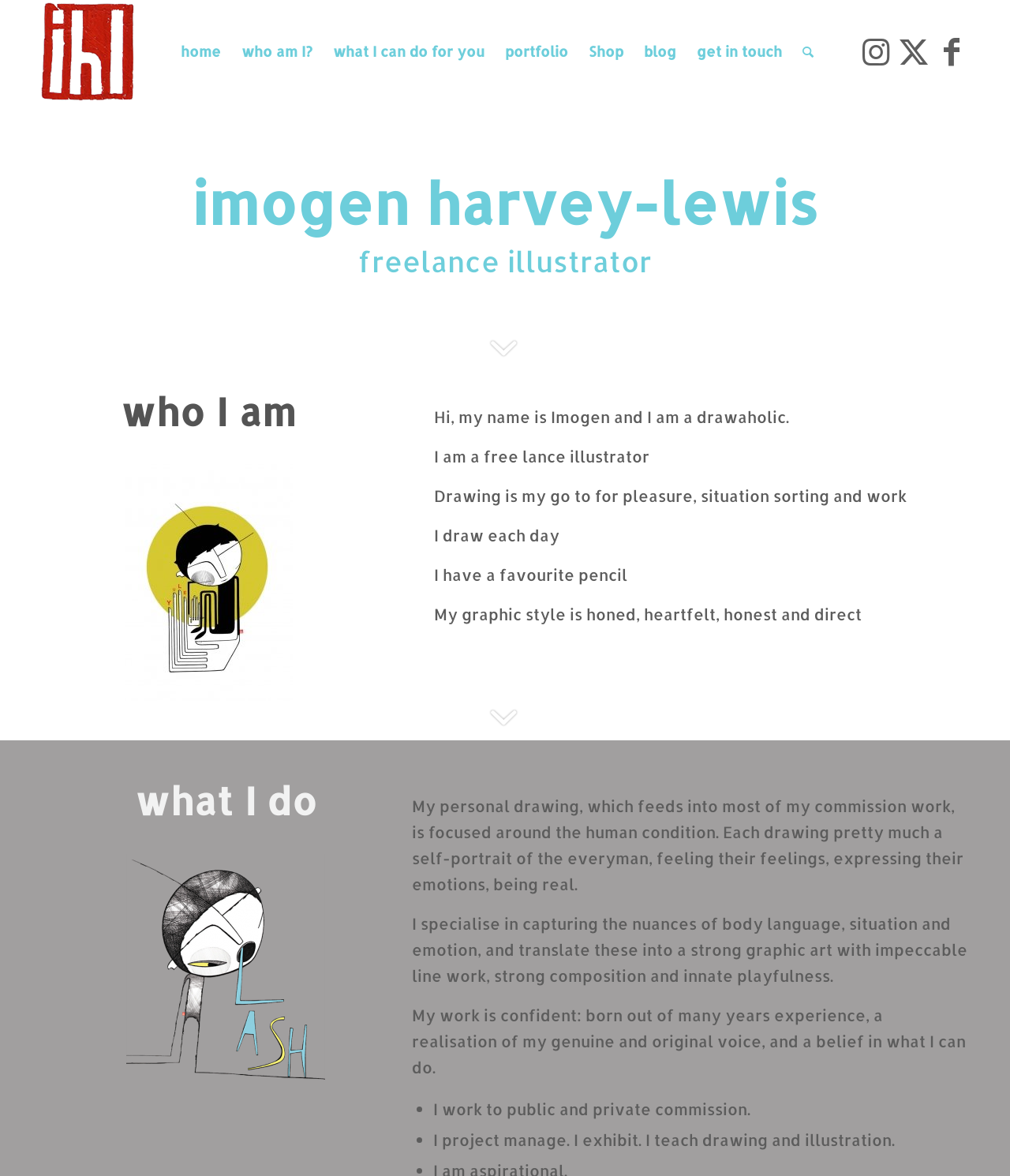Please indicate the bounding box coordinates for the clickable area to complete the following task: "Click on the 'home' menu item". The coordinates should be specified as four float numbers between 0 and 1, i.e., [left, top, right, bottom].

[0.169, 0.001, 0.229, 0.087]